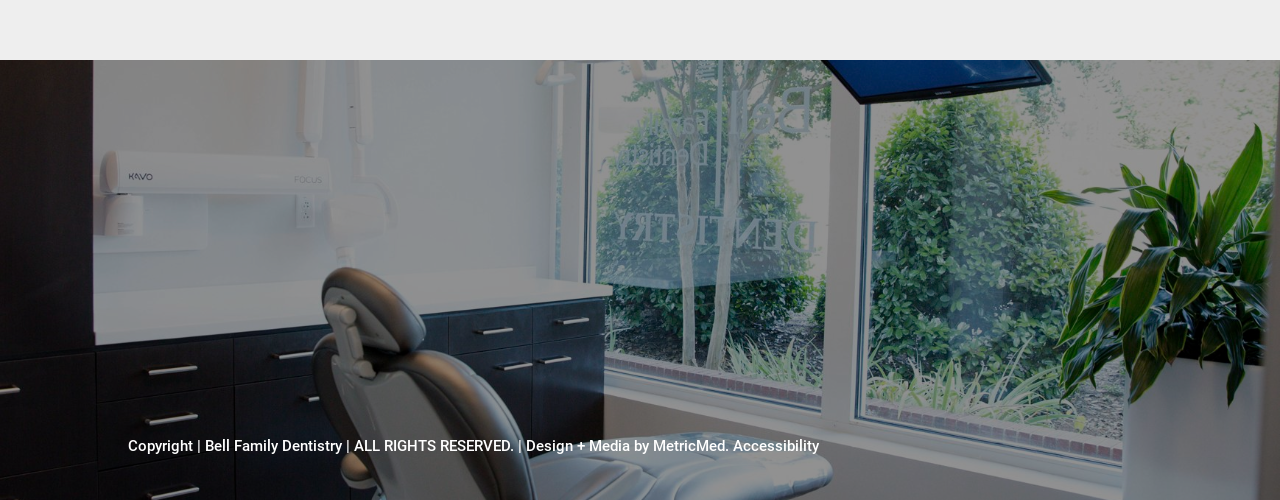Please provide the bounding box coordinate of the region that matches the element description: Accessibility. Coordinates should be in the format (top-left x, top-left y, bottom-right x, bottom-right y) and all values should be between 0 and 1.

[0.573, 0.874, 0.64, 0.91]